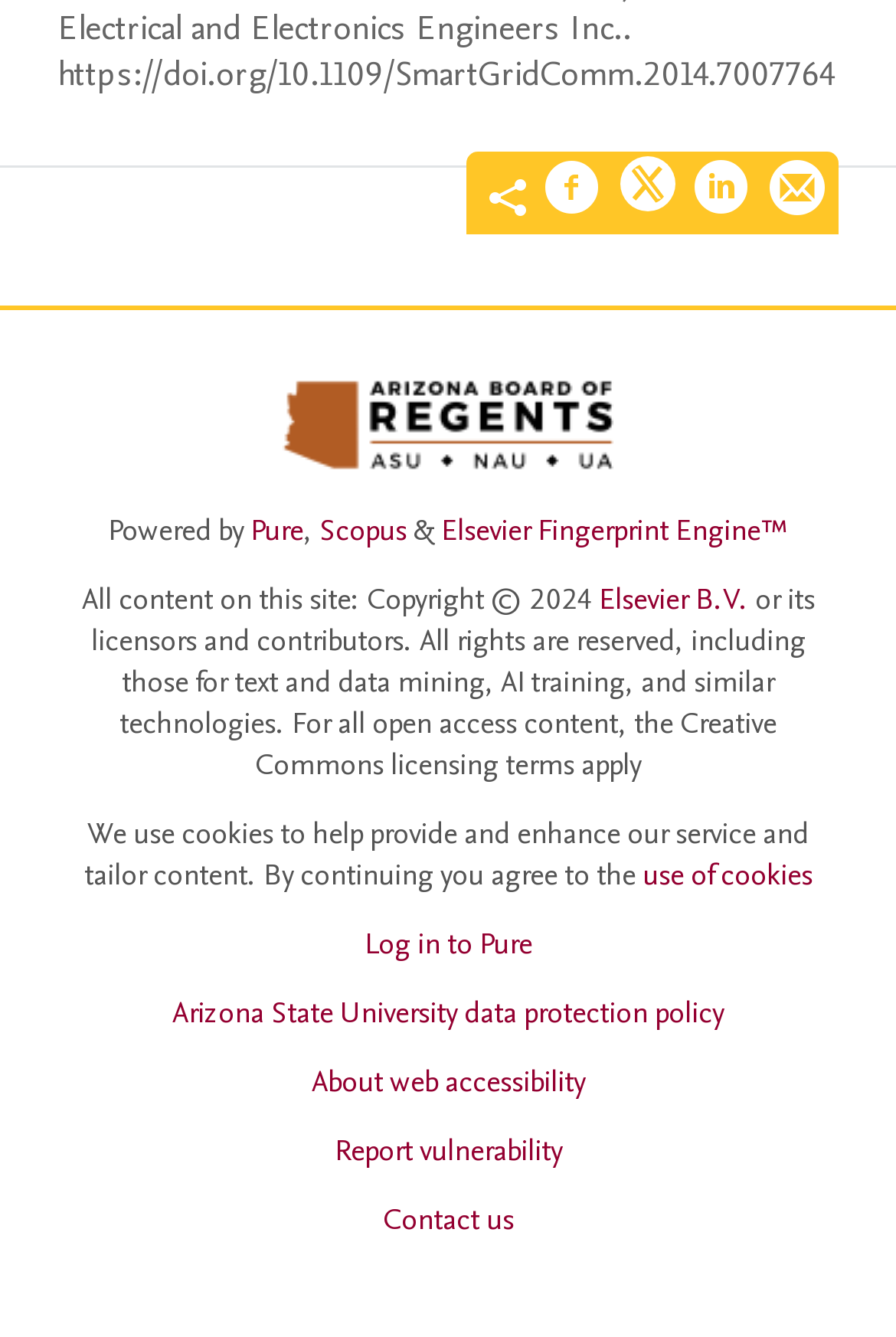Find the bounding box coordinates of the clickable region needed to perform the following instruction: "View Arizona State University Logo". The coordinates should be provided as four float numbers between 0 and 1, i.e., [left, top, right, bottom].

[0.315, 0.283, 0.685, 0.352]